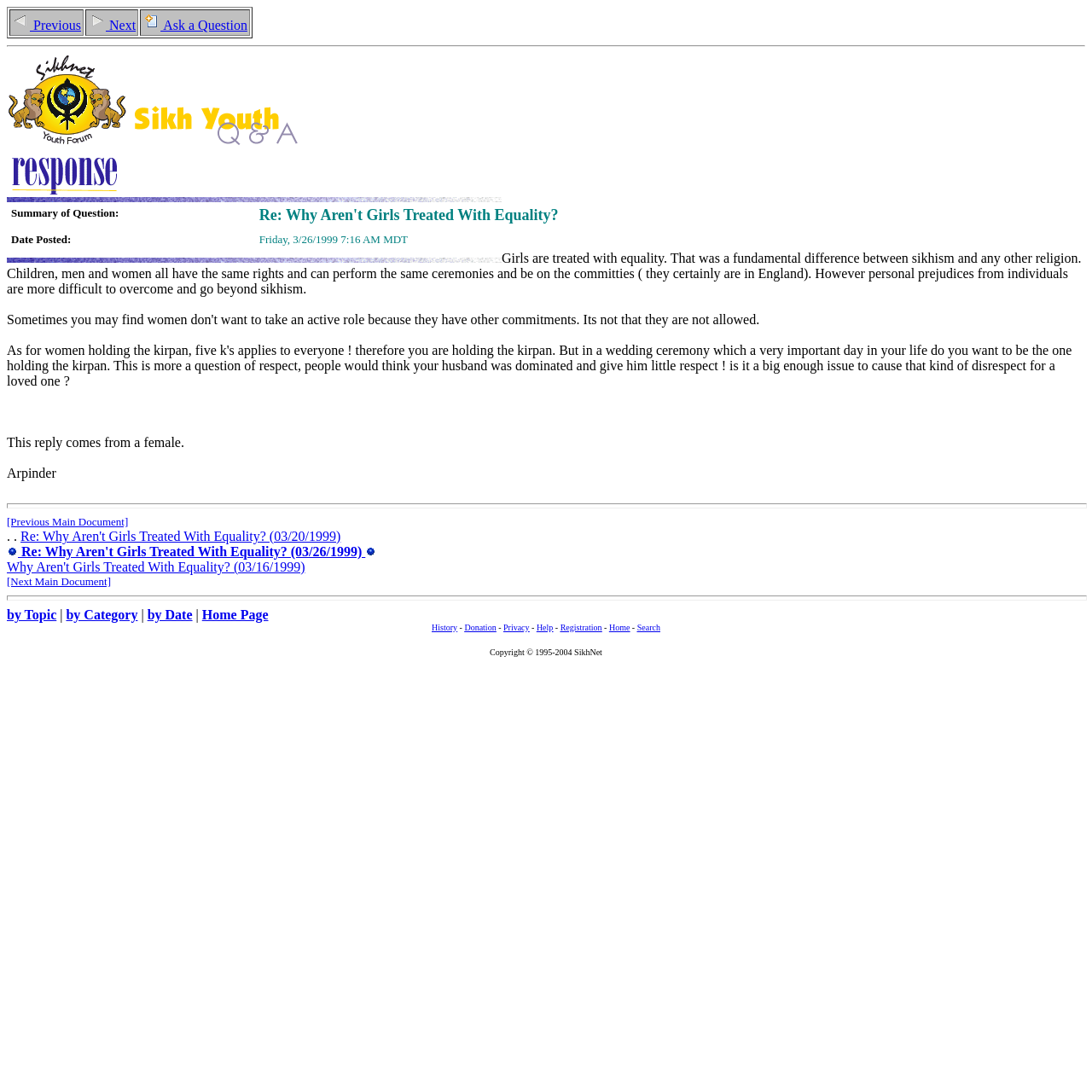Find the bounding box coordinates of the area to click in order to follow the instruction: "Click on Re: Why Aren't Girls Treated With Equality? (03/20/1999)".

[0.019, 0.484, 0.312, 0.498]